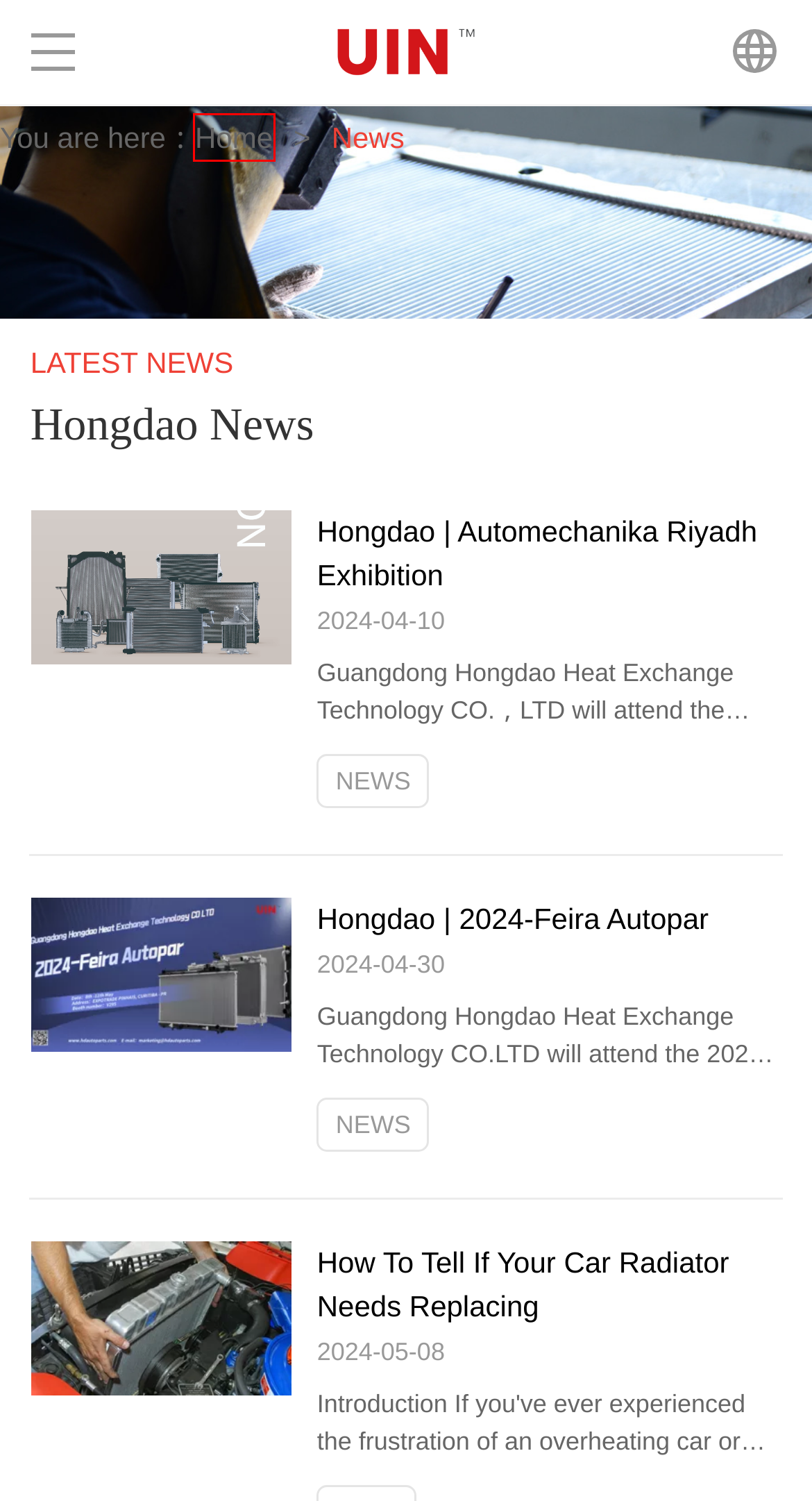A screenshot of a webpage is provided, featuring a red bounding box around a specific UI element. Identify the webpage description that most accurately reflects the new webpage after interacting with the selected element. Here are the candidates:
A. A/C Condenser - www.hdautoparts.com
B. Hongdao | Automechanika Riyadh Exhibition - www.hdautoparts.com
C. NEWS - www.hdautoparts.com
D. About Us - www.hdautoparts.com
E. Car Radiator | Car Radiator Manufactures
F. Contact Us - www.hdautoparts.com
G. Product - www.hdautoparts.com
H. Hongdao | 2024-Feira Autopar - www.hdautoparts.com

E